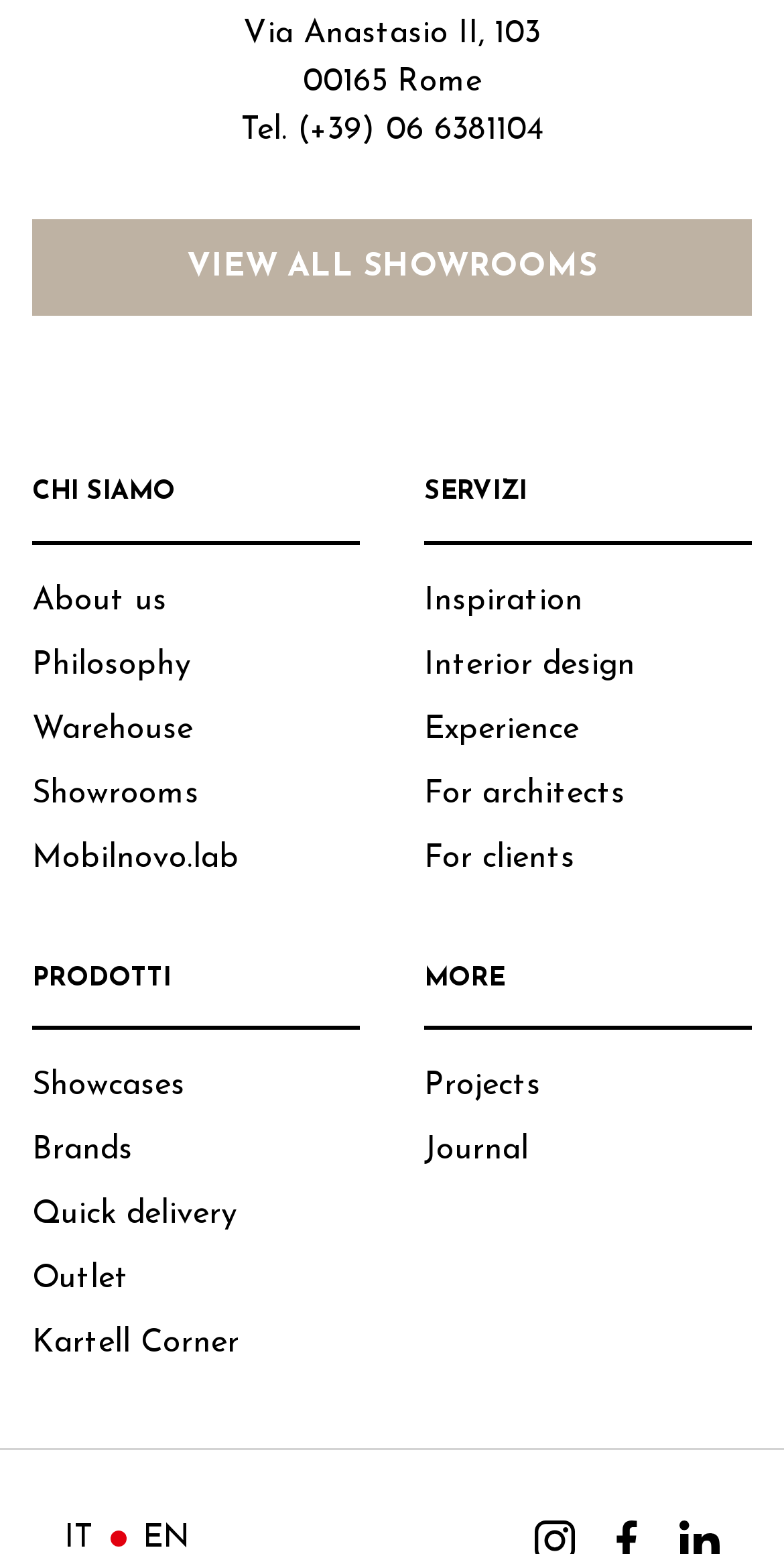Please find the bounding box for the UI element described by: "For clients".

[0.541, 0.542, 0.733, 0.573]